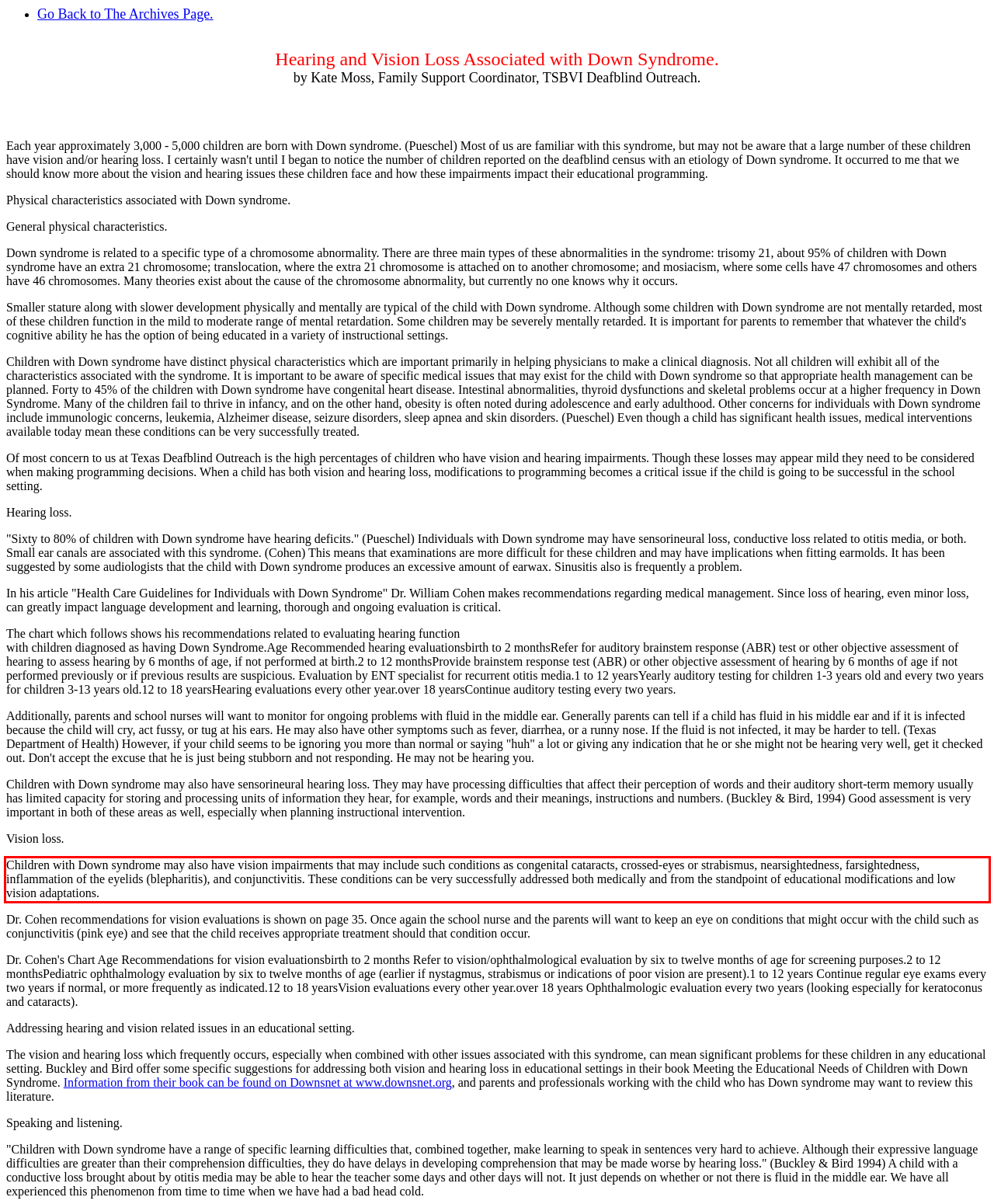Using the provided screenshot of a webpage, recognize and generate the text found within the red rectangle bounding box.

Children with Down syndrome may also have vision impairments that may include such conditions as congenital cataracts, crossed-eyes or strabismus, nearsightedness, farsightedness, inflammation of the eyelids (blepharitis), and conjunctivitis. These conditions can be very successfully addressed both medically and from the standpoint of educational modifications and low vision adaptations.